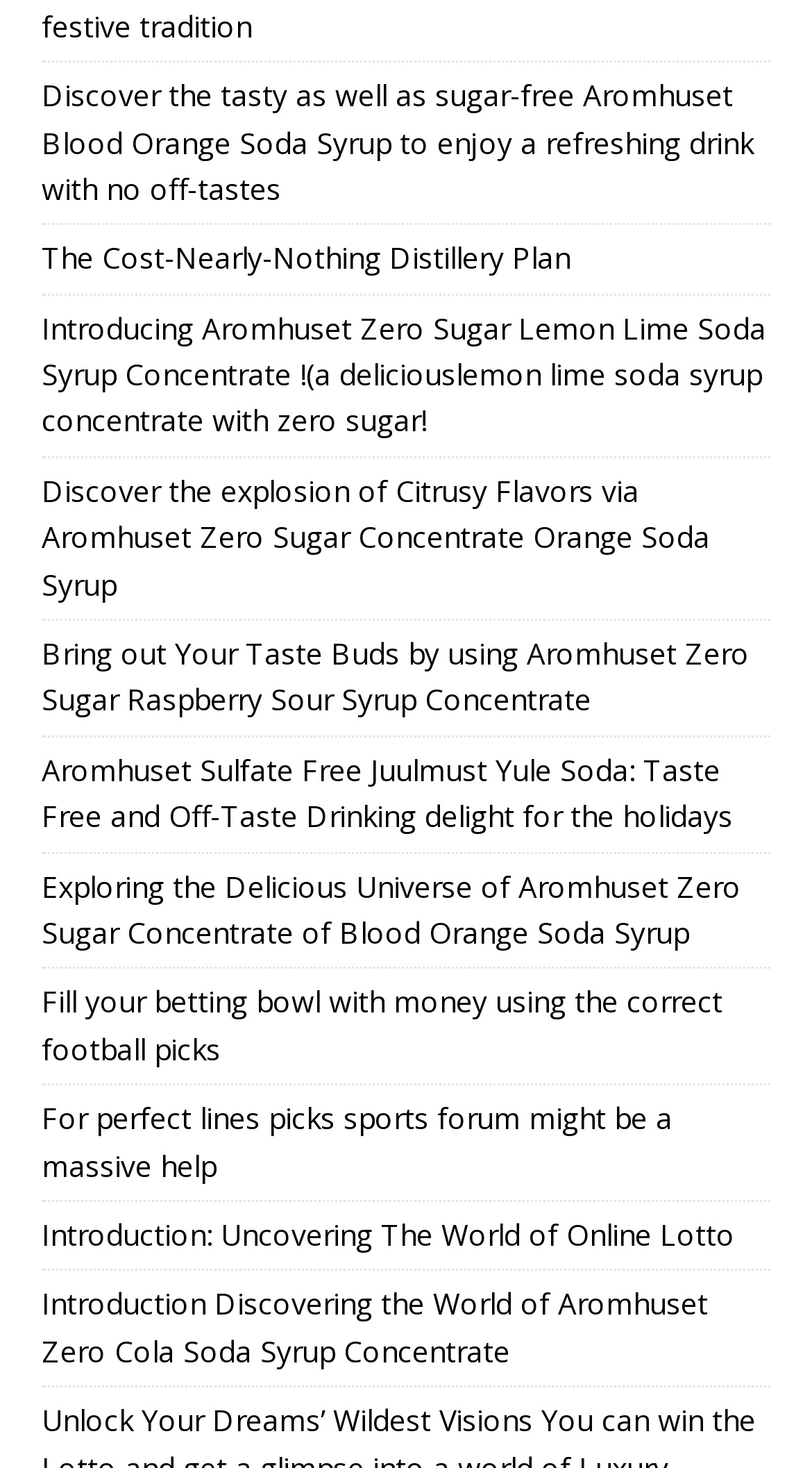Please mark the clickable region by giving the bounding box coordinates needed to complete this instruction: "Explore Aromhuset Blood Orange Soda Syrup".

[0.051, 0.051, 0.928, 0.142]